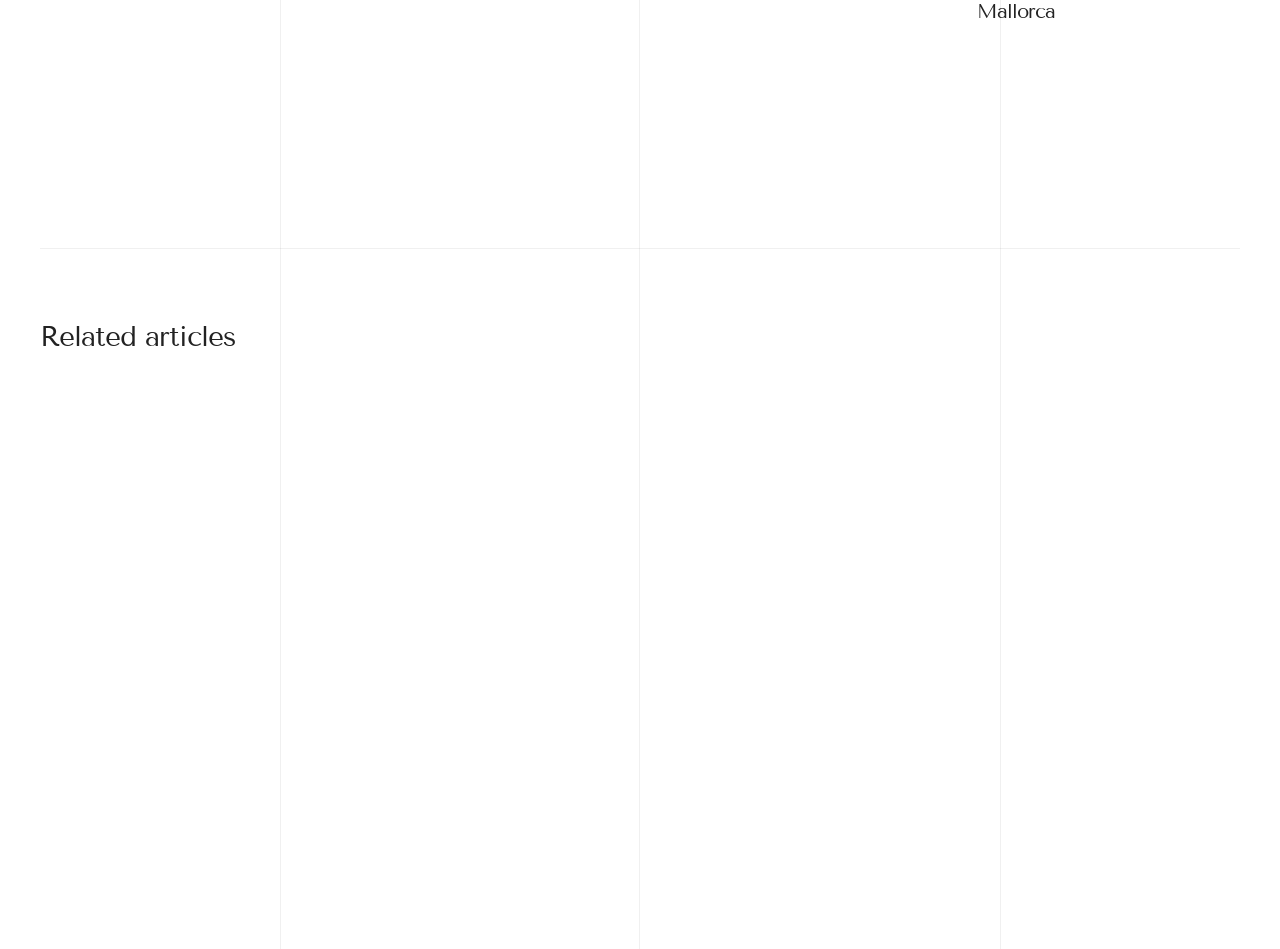Please provide the bounding box coordinates for the element that needs to be clicked to perform the following instruction: "Read news". The coordinates should be given as four float numbers between 0 and 1, i.e., [left, top, right, bottom].

None